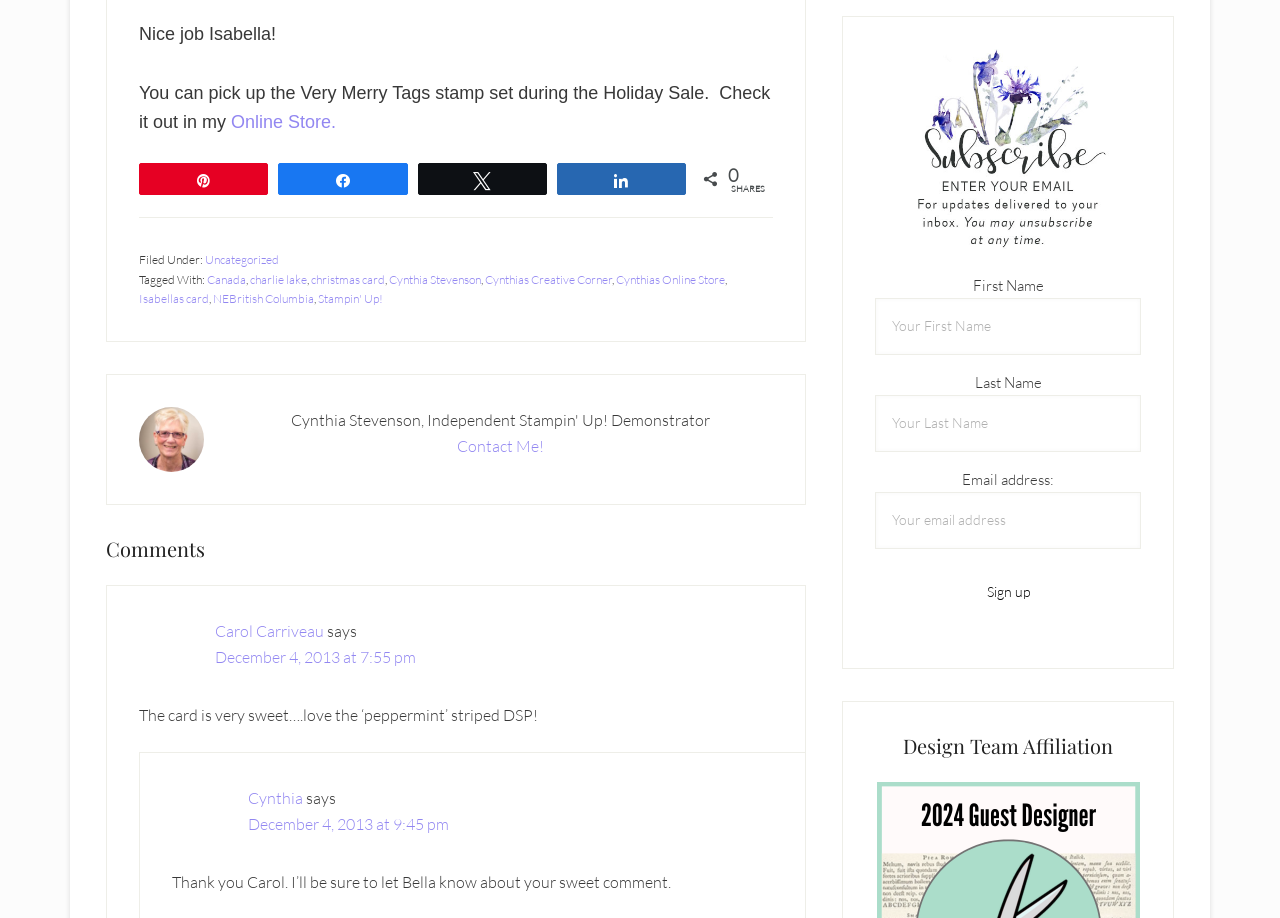Find the bounding box coordinates for the area that must be clicked to perform this action: "Enter your first name".

[0.684, 0.325, 0.891, 0.387]